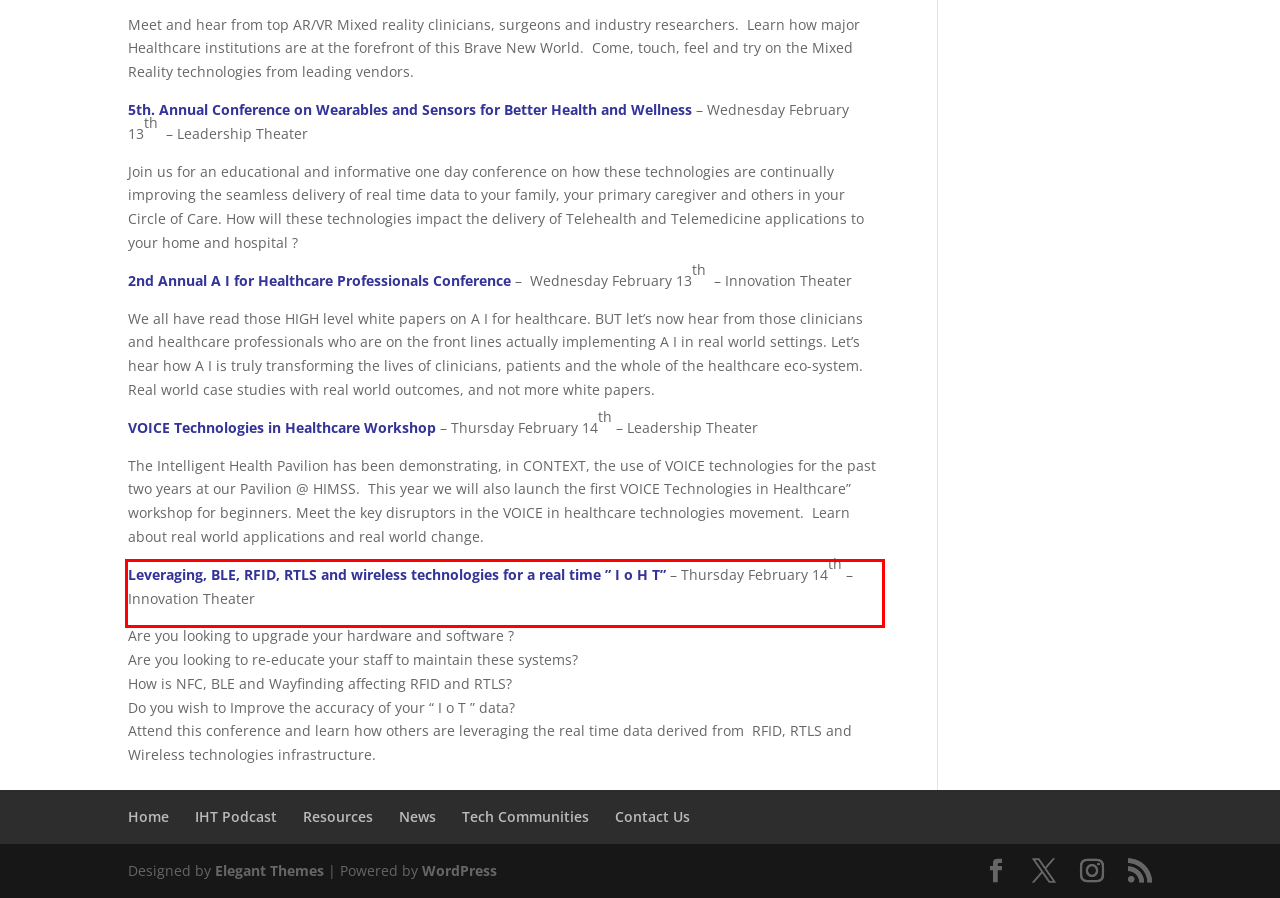Inspect the webpage screenshot that has a red bounding box and use OCR technology to read and display the text inside the red bounding box.

Leveraging, BLE, RFID, RTLS and wireless technologies for a real time ” I o H T” – Thursday February 14th – Innovation Theater